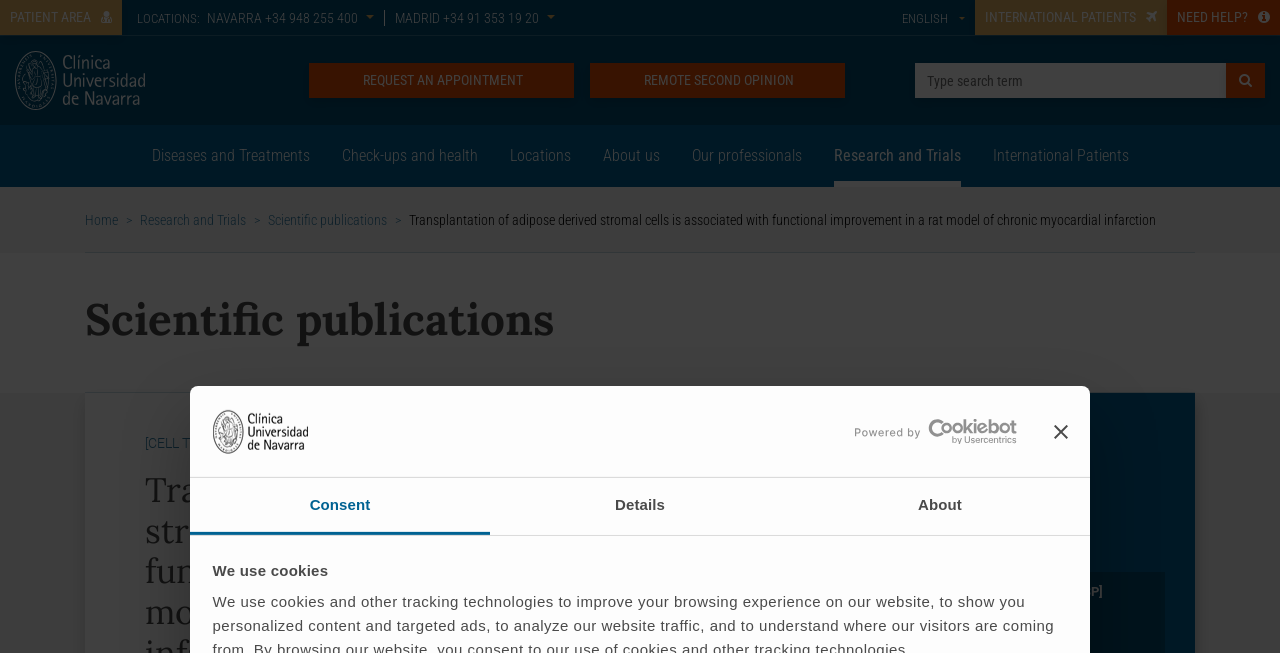Reply to the question with a single word or phrase:
What is the logo of the website?

Clínica Universidad de Navarra